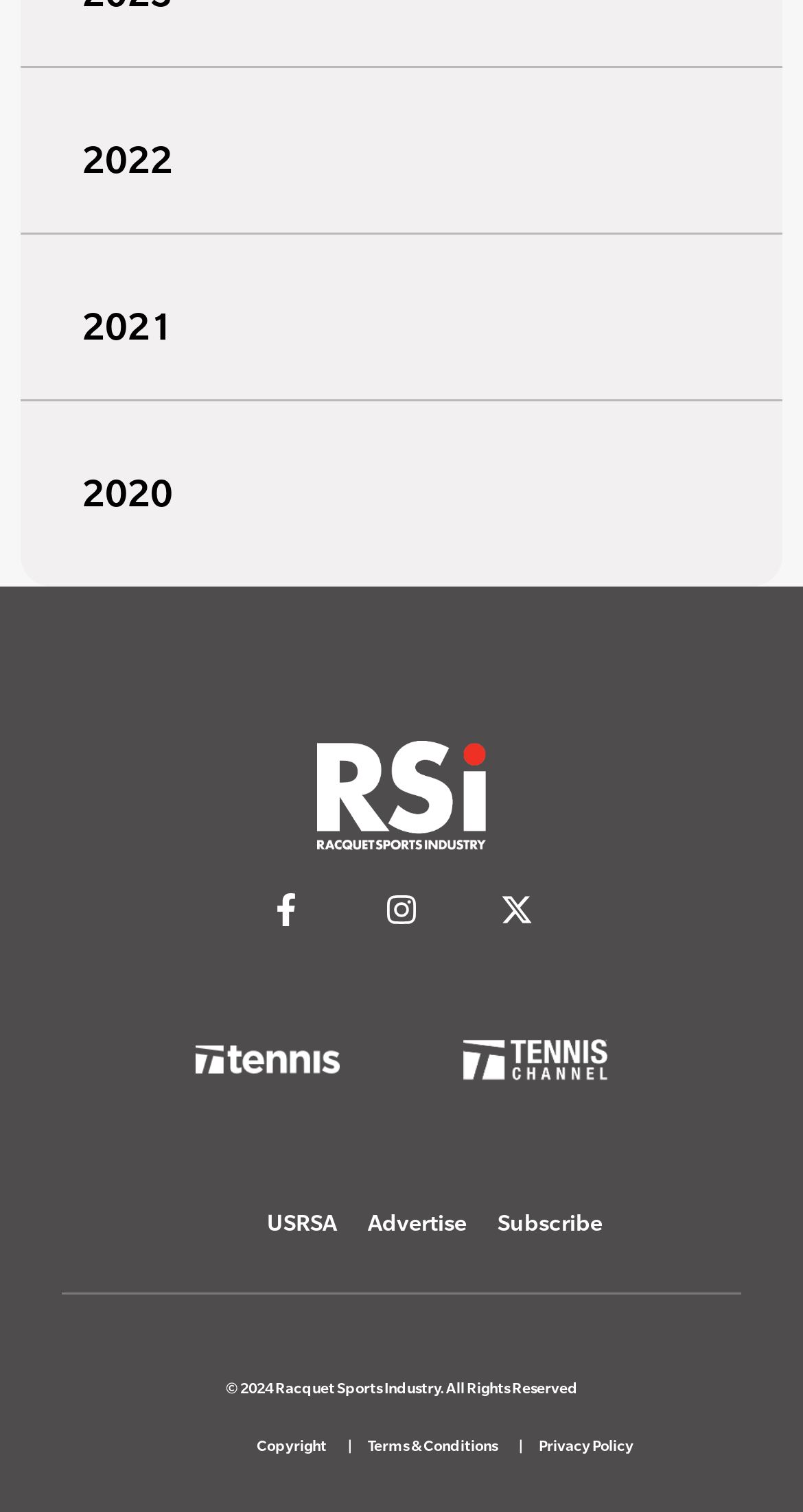What is the copyright year?
Provide a one-word or short-phrase answer based on the image.

2024